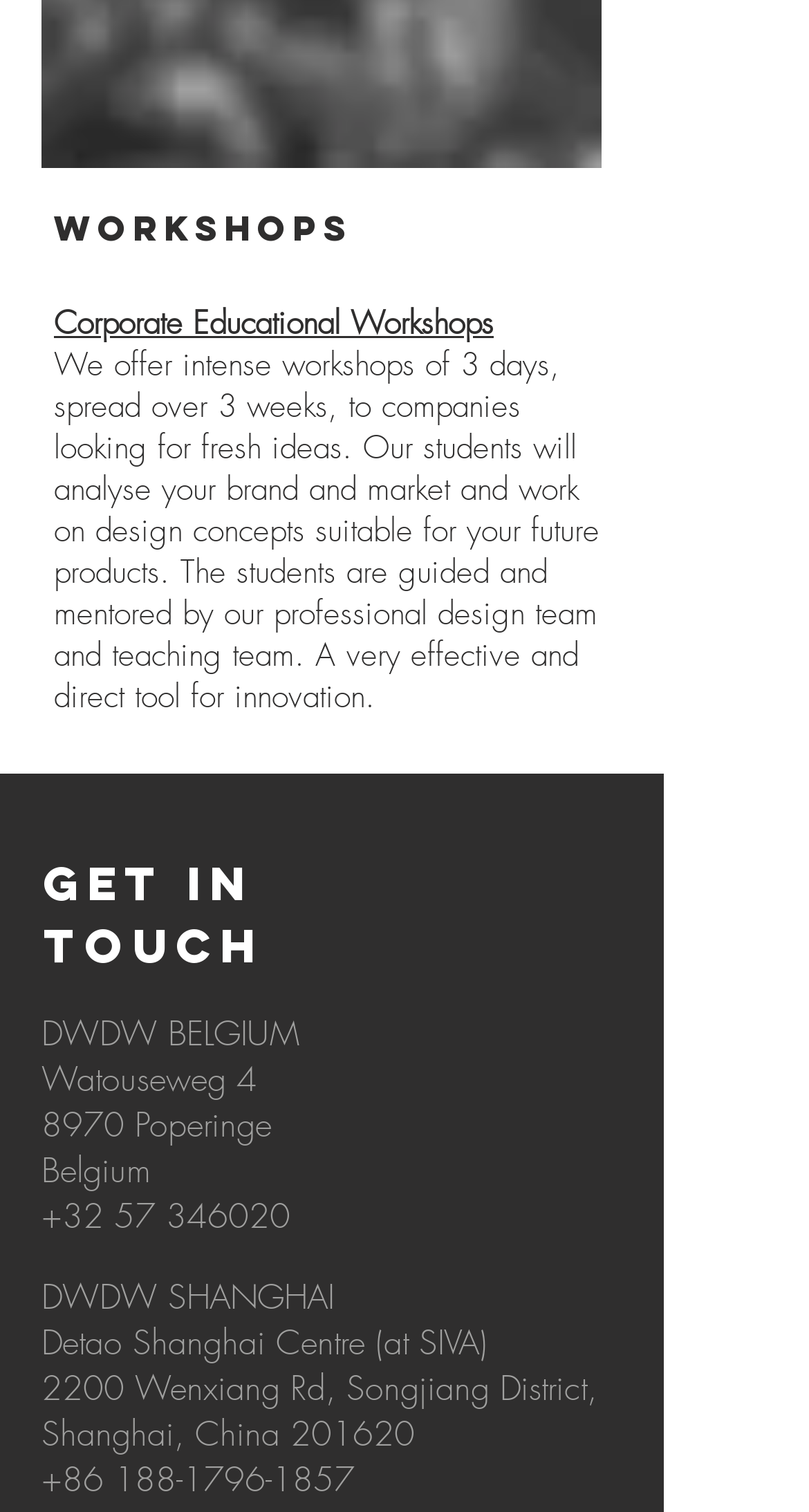What type of workshops does the company offer?
Using the visual information, respond with a single word or phrase.

Corporate Educational Workshops